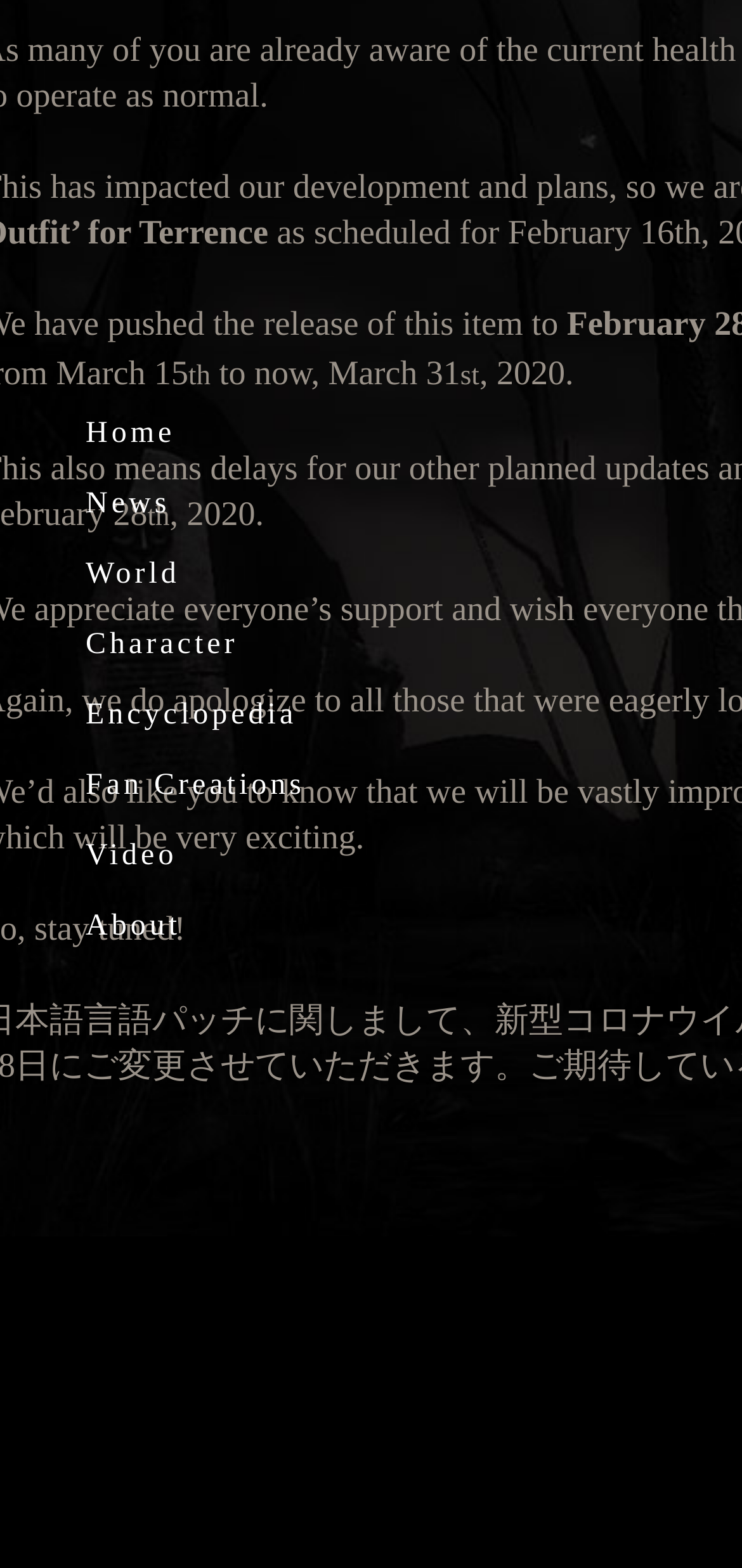What is the date mentioned on the webpage?
Please respond to the question thoroughly and include all relevant details.

I found the date by looking at the StaticText elements with OCR text 'to now, March 31' and ', 2020.' which are located near each other, indicating that they form a single date.